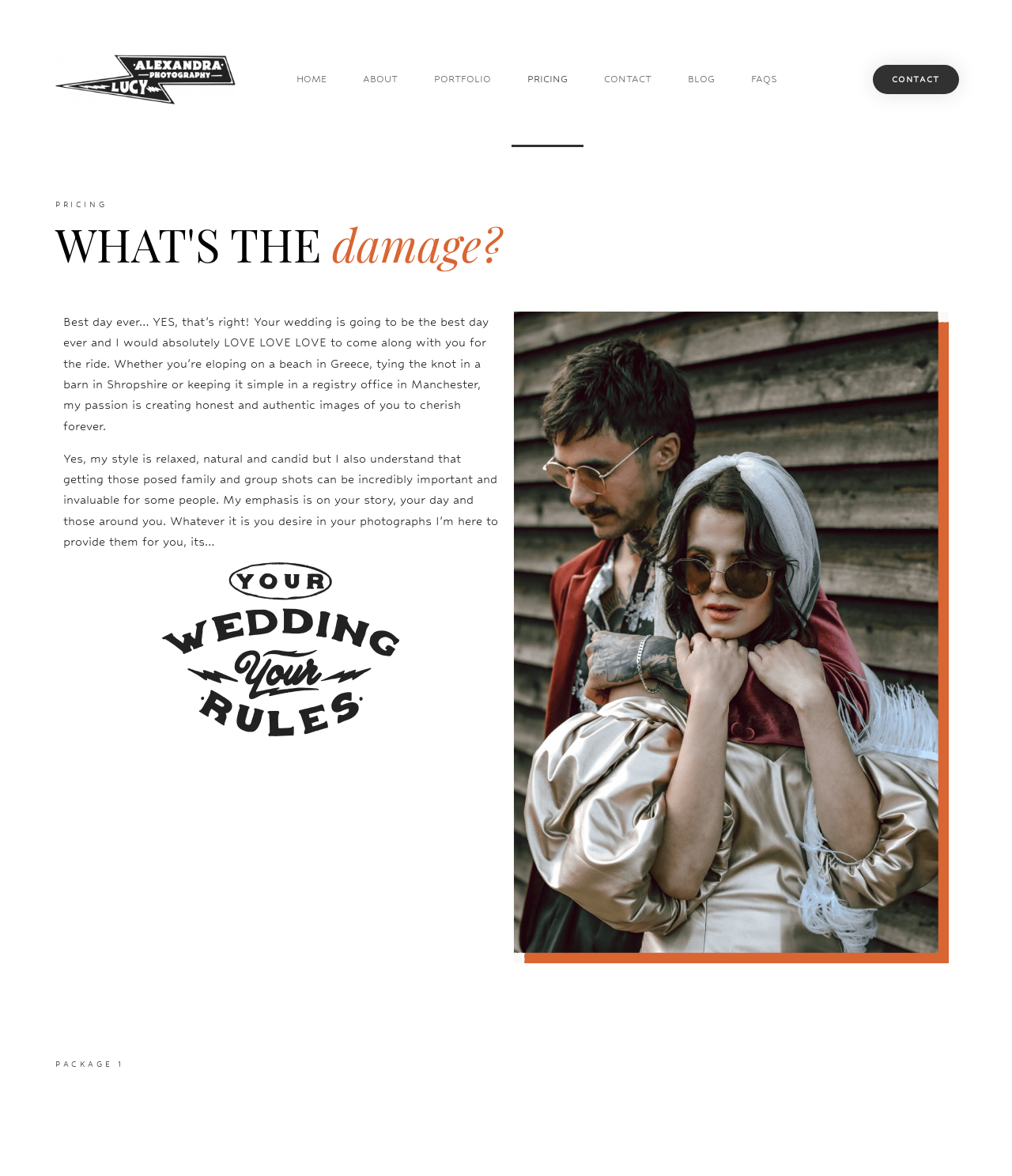Using the format (top-left x, top-left y, bottom-right x, bottom-right y), and given the element description, identify the bounding box coordinates within the screenshot: Home

[0.277, 0.01, 0.338, 0.125]